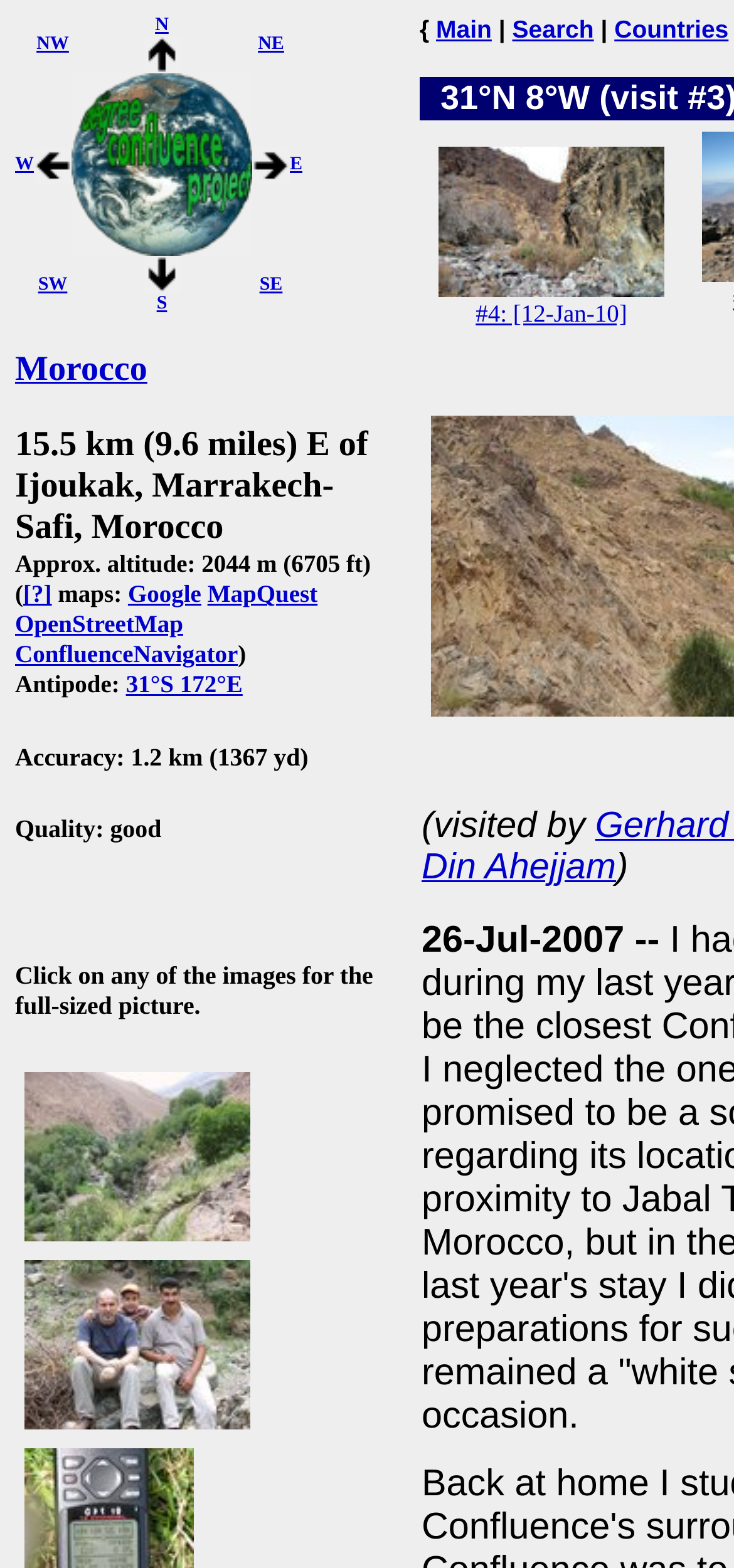Give a one-word or phrase response to the following question: How many visits are there to the confluence?

2